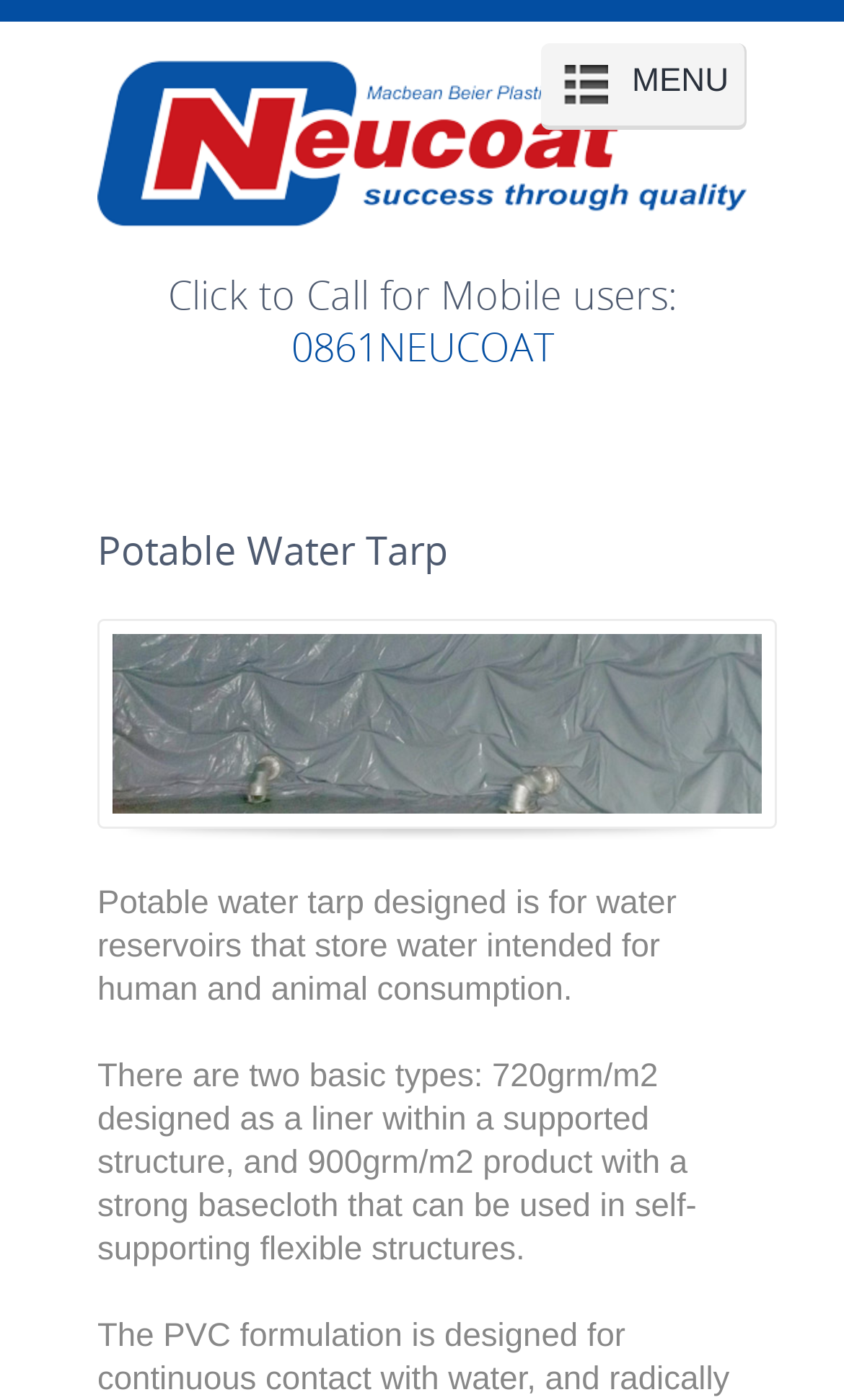Generate a thorough caption that explains the contents of the webpage.

The webpage is about Potable Water Liners, specifically showcasing Neucoat Products. At the top left corner, there is a Neucoat Logo, which is an image linked to the company's website. Next to the logo, there is a call-to-action link for mobile users to call 0861NEUCOAT. 

On the top right corner, there is a "MENU" button. Below the logo and the call-to-action link, there is a heading that reads "Potable Water Tarp". 

The main content of the webpage is divided into two paragraphs. The first paragraph explains that potable water tarp is designed for water reservoirs that store water intended for human and animal consumption. The second paragraph describes two basic types of potable water tarps, one with 720grm/m2 designed as a liner within a supported structure, and another with 900grm/m2 product featuring a strong basecloth that can be used in self-supporting flexible structures.